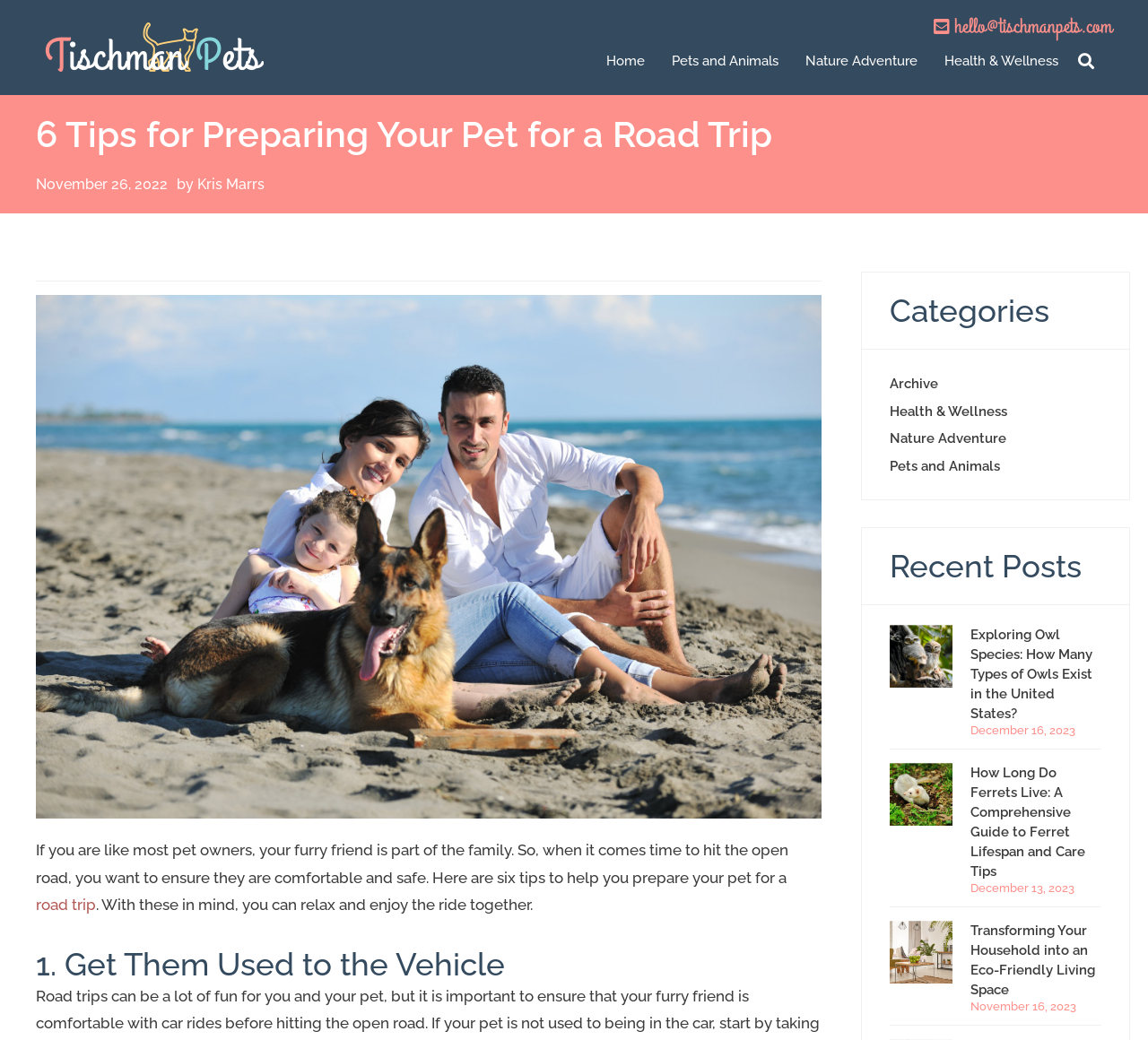What is the date of the latest article?
Relying on the image, give a concise answer in one word or a brief phrase.

December 16, 2023